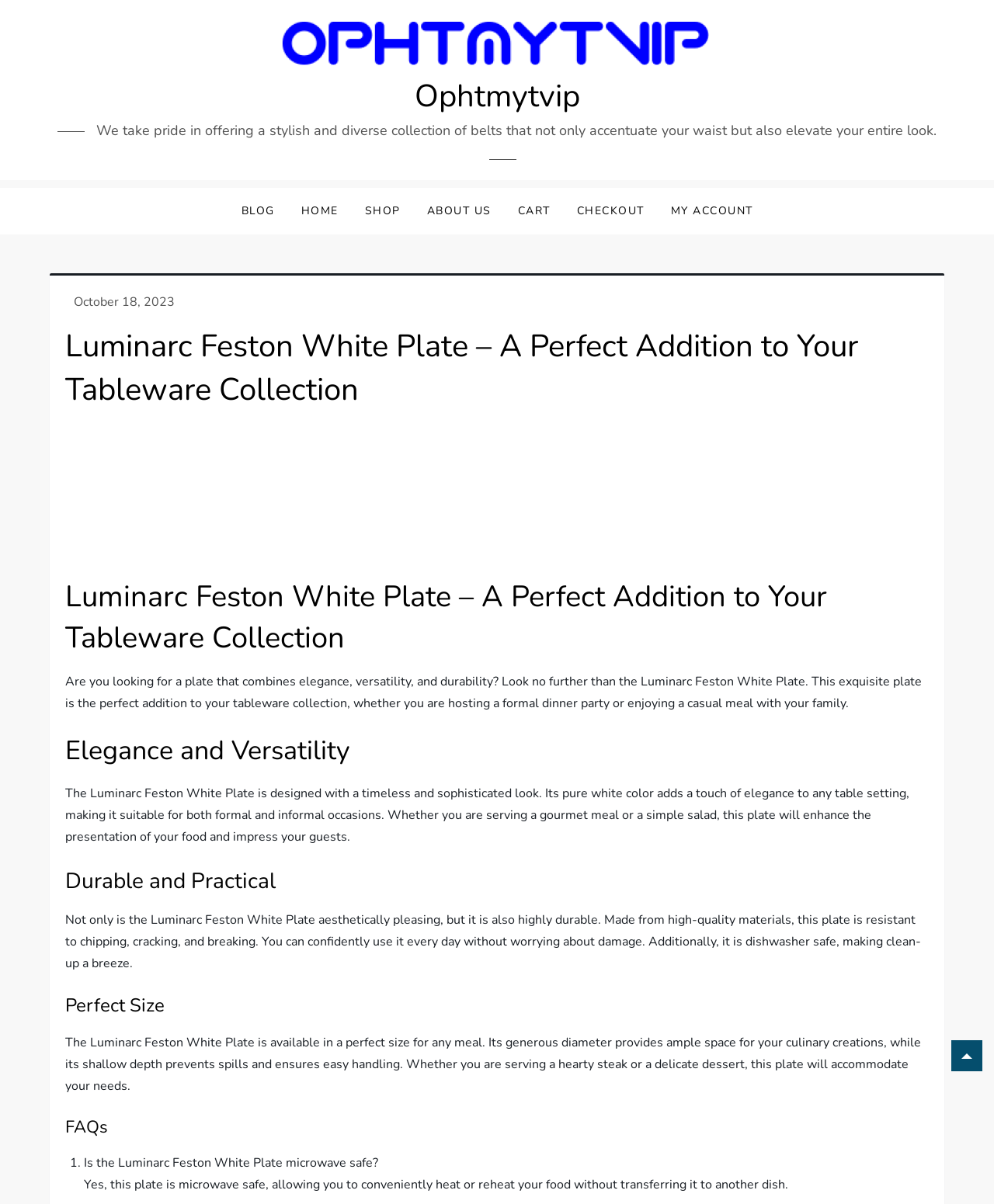Create an elaborate caption for the webpage.

The webpage is about the Luminarc Feston White Plate, a tableware product. At the top, there is a logo and a navigation menu with links to "BLOG", "HOME", "SHOP", "ABOUT US", "CART", "CHECKOUT", and "MY ACCOUNT". Below the navigation menu, there is a header section with the title "Luminarc Feston White Plate – A Perfect Addition to Your Tableware Collection" in a large font size.

The main content of the webpage is divided into sections, each with a heading. The first section describes the product's elegance and versatility, stating that it is suitable for both formal and informal occasions. The second section highlights the product's durability and practicality, mentioning that it is resistant to chipping, cracking, and breaking, and is dishwasher safe. The third section discusses the product's perfect size, which provides ample space for food without being too deep.

Following these sections, there is a FAQs section with a single question, "Is the Luminarc Feston White Plate microwave safe?", and the answer is provided below. At the bottom of the webpage, there is a "to-top" link that allows users to scroll back to the top of the page.

There are two images on the webpage, both of which are logos, one located at the top left corner and the other at the top right corner. The overall layout of the webpage is clean and easy to navigate, with clear headings and concise text.